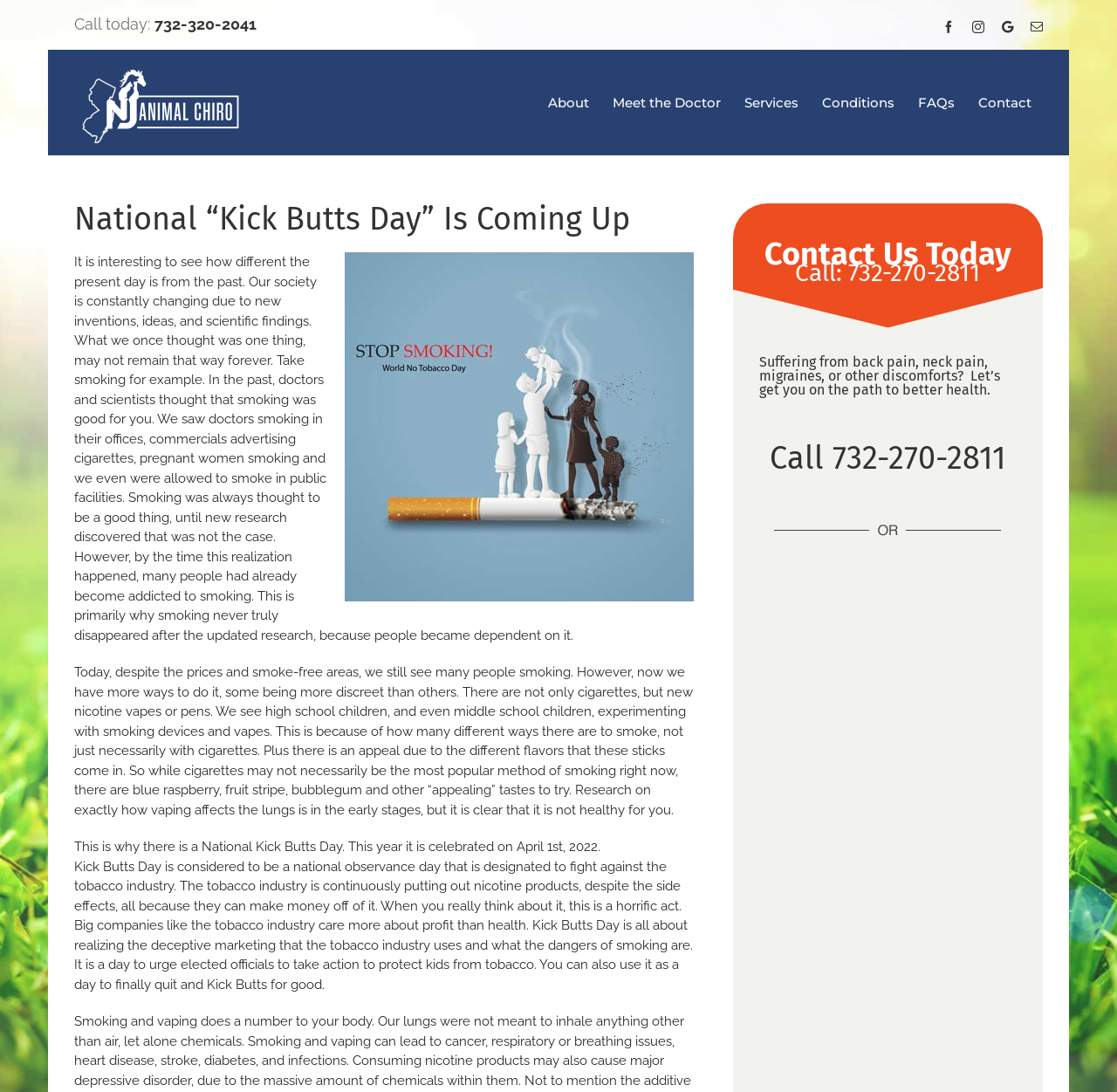What is the call to action mentioned on the webpage?
Please provide a single word or phrase answer based on the image.

Urge elected officials to take action to protect kids from tobacco